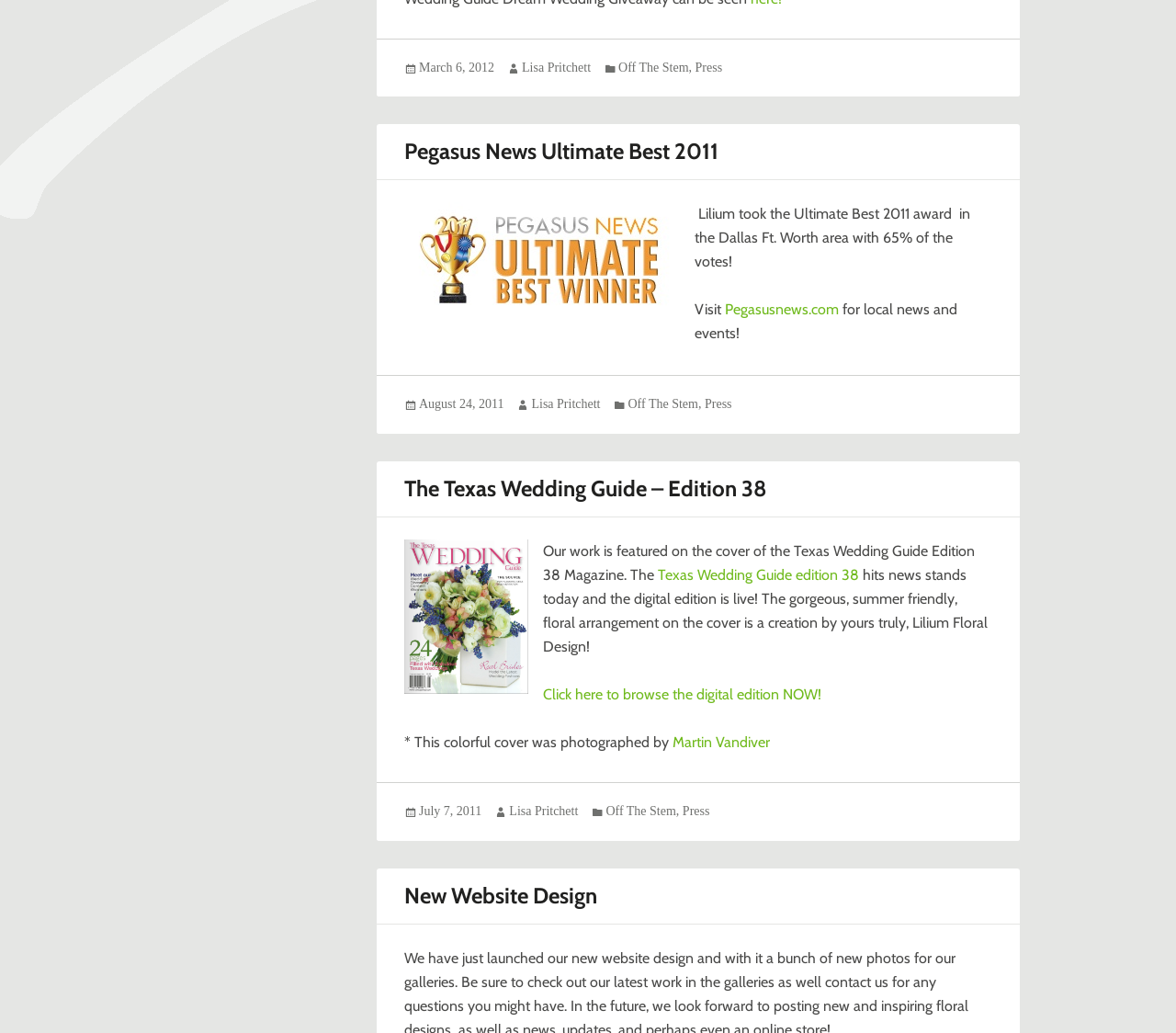Given the description Off The Stem, predict the bounding box coordinates of the UI element. Ensure the coordinates are in the format (top-left x, top-left y, bottom-right x, bottom-right y) and all values are between 0 and 1.

[0.534, 0.385, 0.594, 0.398]